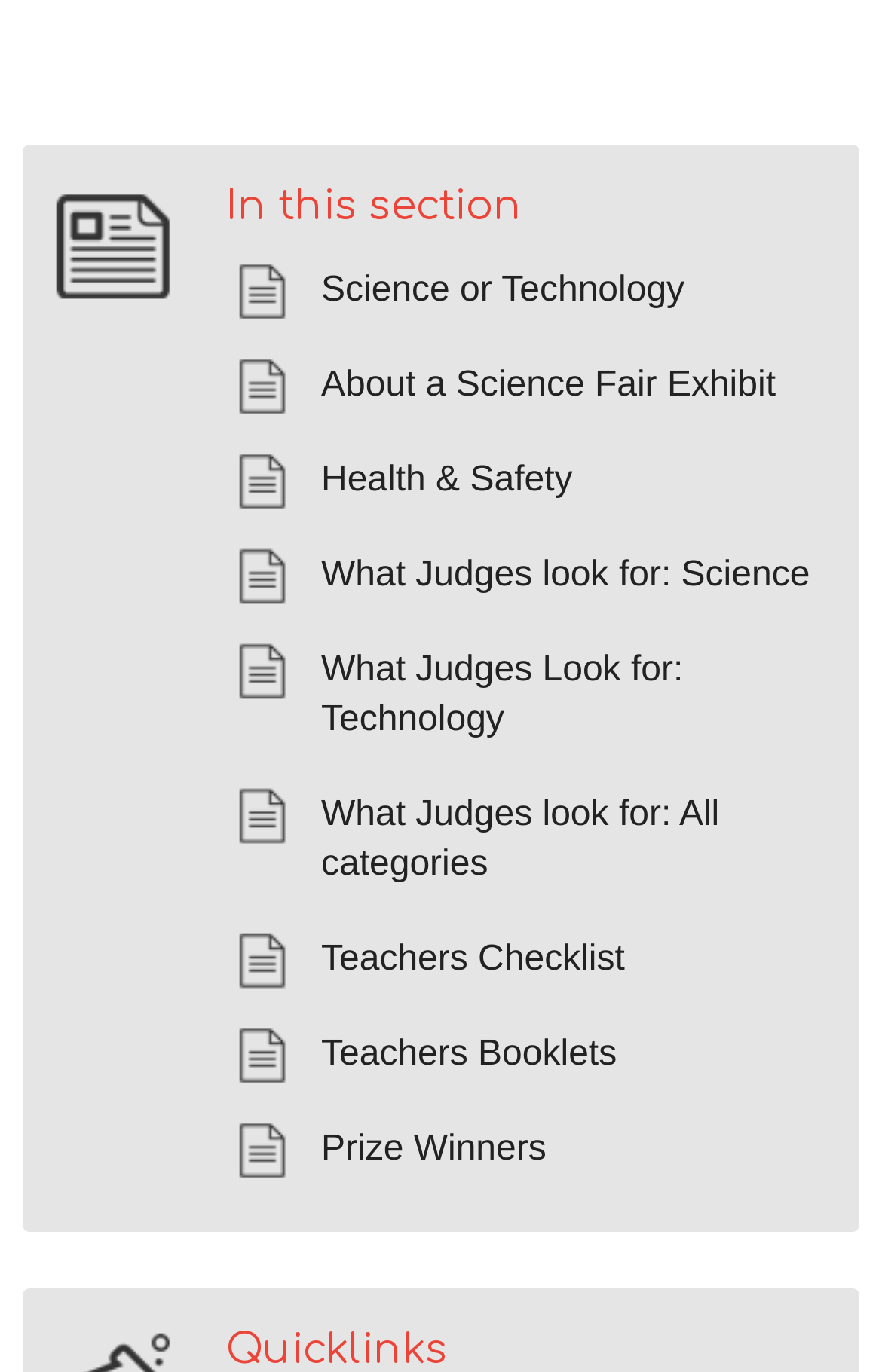Please identify the bounding box coordinates of the element's region that needs to be clicked to fulfill the following instruction: "Access Teachers Checklist". The bounding box coordinates should consist of four float numbers between 0 and 1, i.e., [left, top, right, bottom].

[0.256, 0.674, 0.936, 0.743]